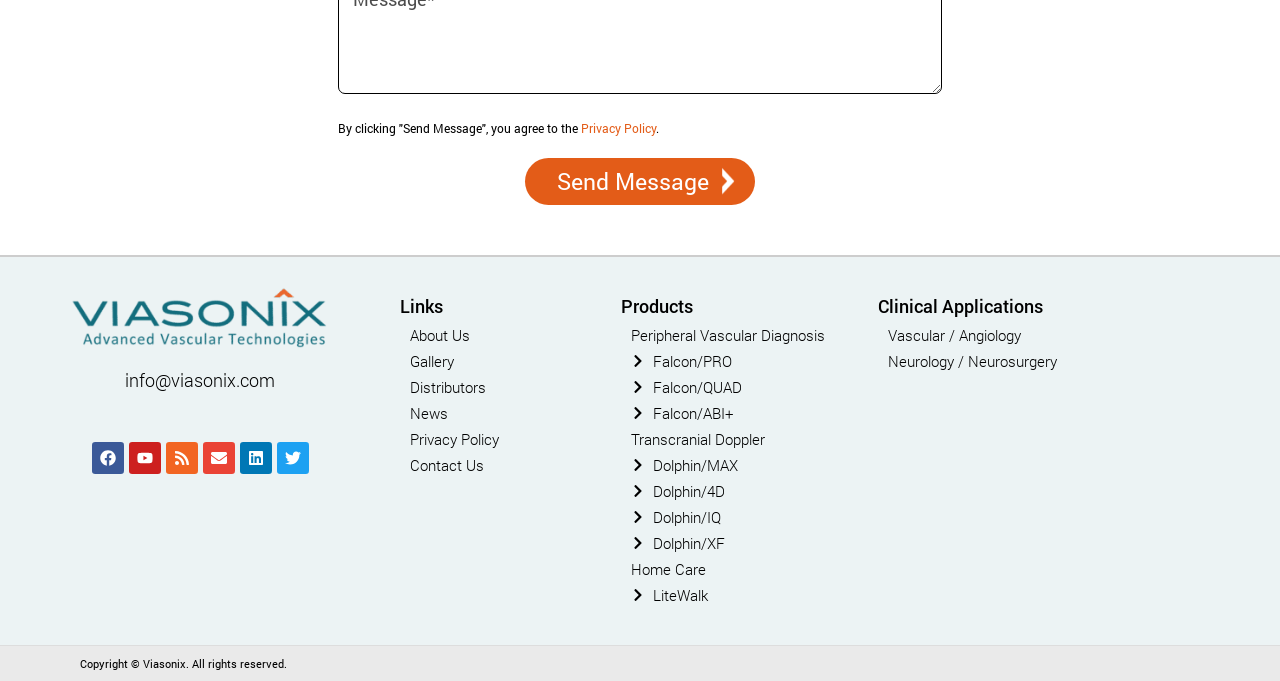Please identify the bounding box coordinates of the area that needs to be clicked to fulfill the following instruction: "Click the Send Message button."

[0.41, 0.231, 0.59, 0.3]